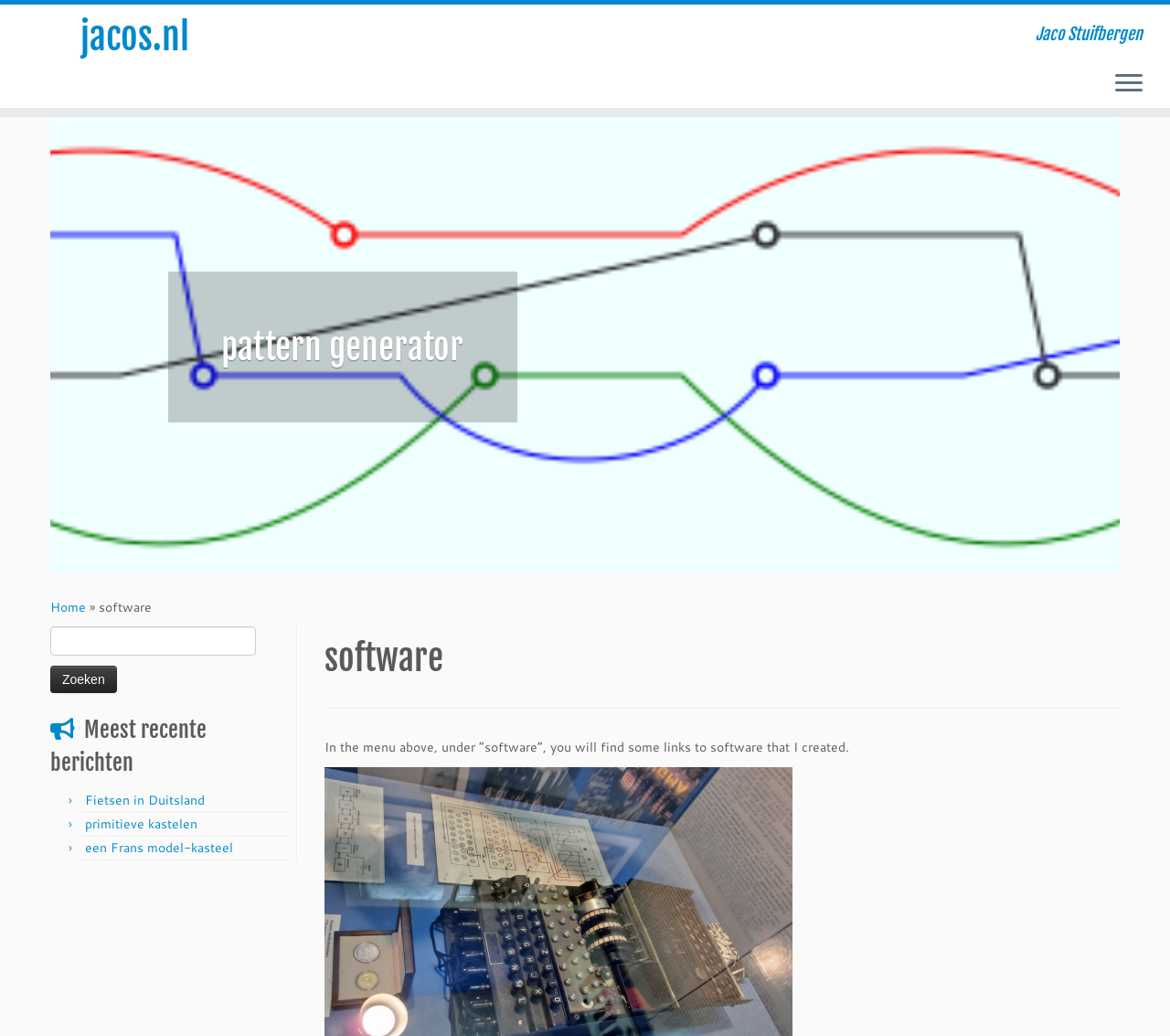Find the bounding box coordinates of the element's region that should be clicked in order to follow the given instruction: "View Archives". The coordinates should consist of four float numbers between 0 and 1, i.e., [left, top, right, bottom].

None